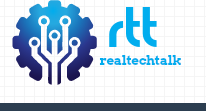Please respond to the question using a single word or phrase:
What is the font style of the full name 'realtechtalk'?

Sleek, lowercase